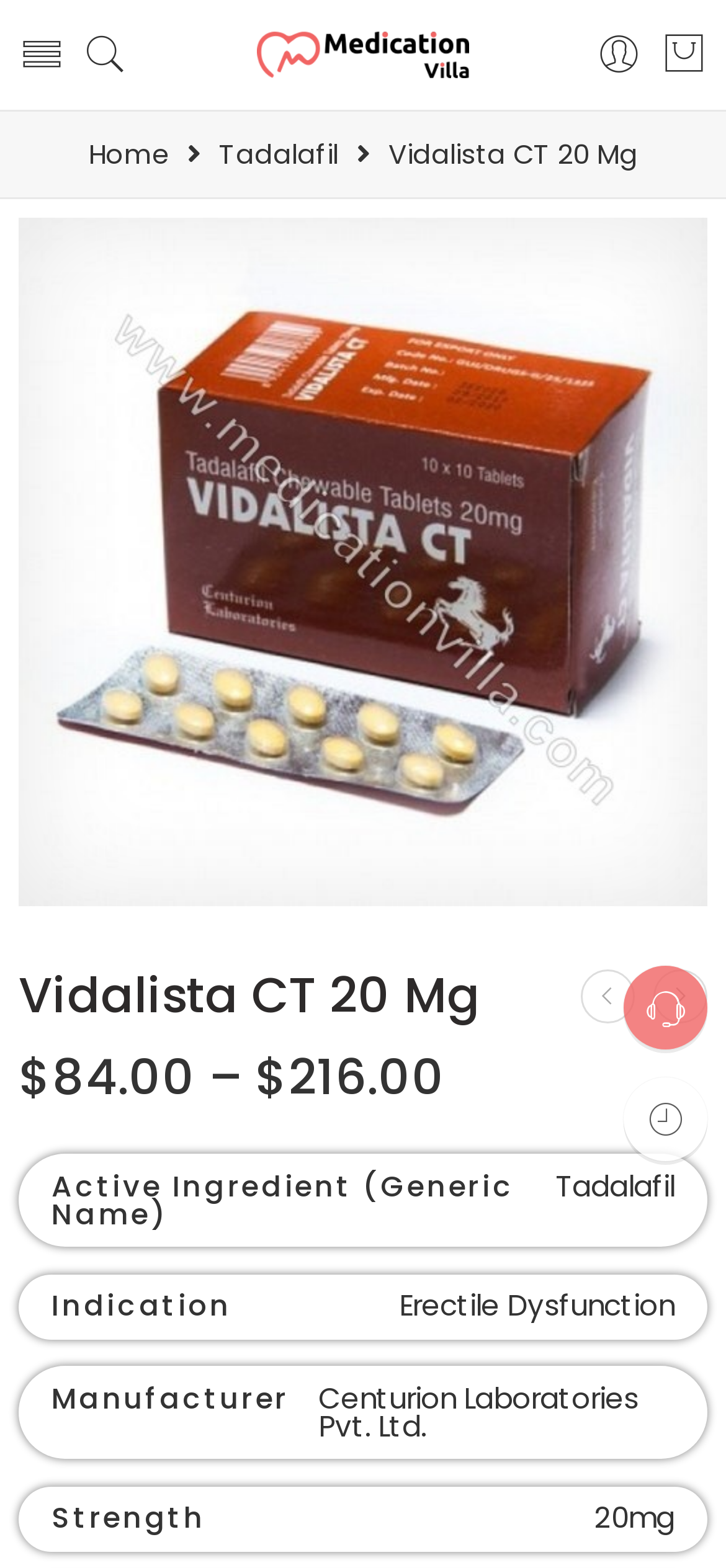Specify the bounding box coordinates of the area to click in order to execute this command: 'Click the 'Buy Vidalista CT 20 Mg' button'. The coordinates should consist of four float numbers ranging from 0 to 1, and should be formatted as [left, top, right, bottom].

[0.026, 0.139, 0.974, 0.578]